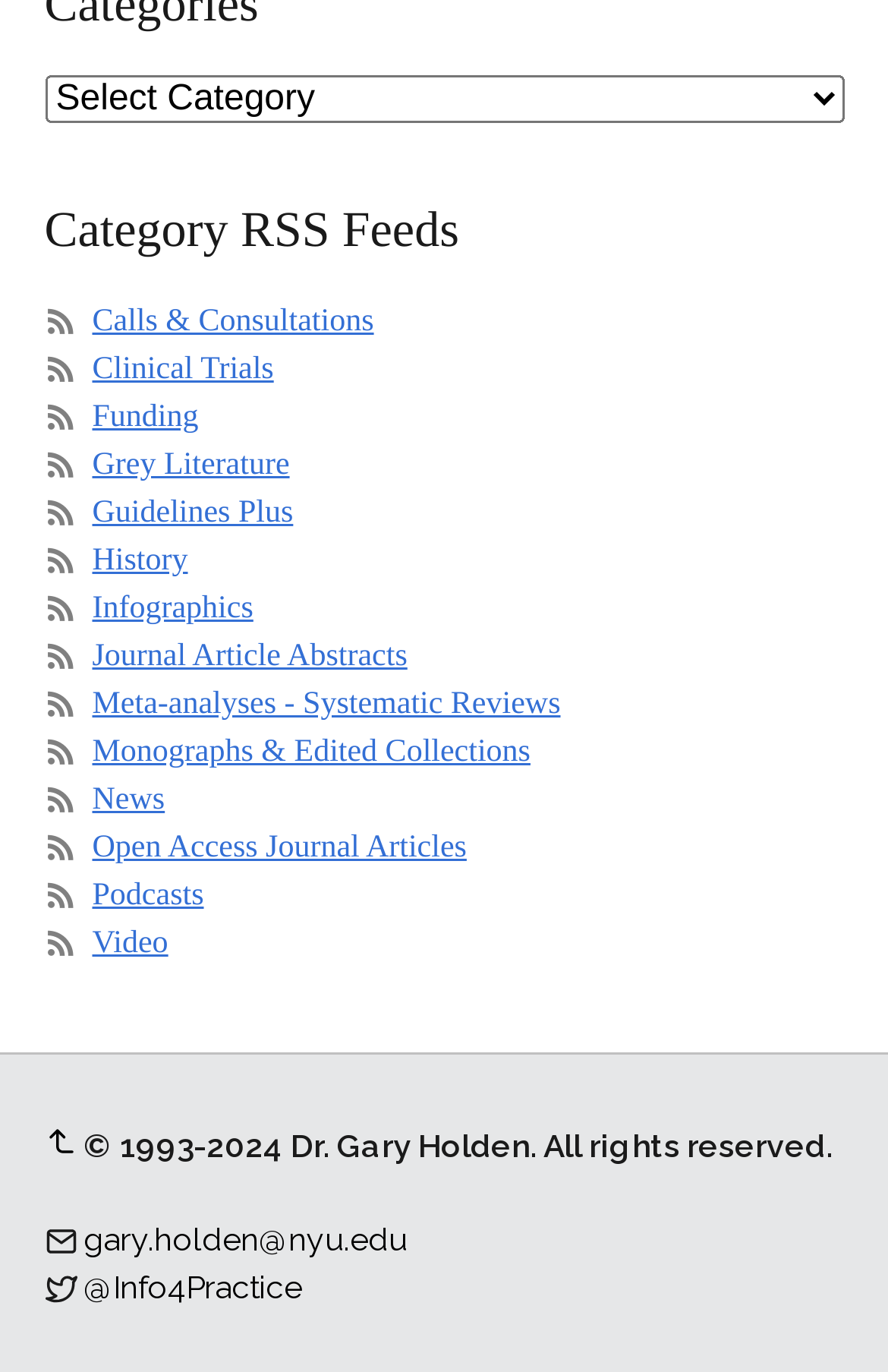What is the email address of Dr. Gary Holden?
Use the screenshot to answer the question with a single word or phrase.

gary.holden@nyu.edu